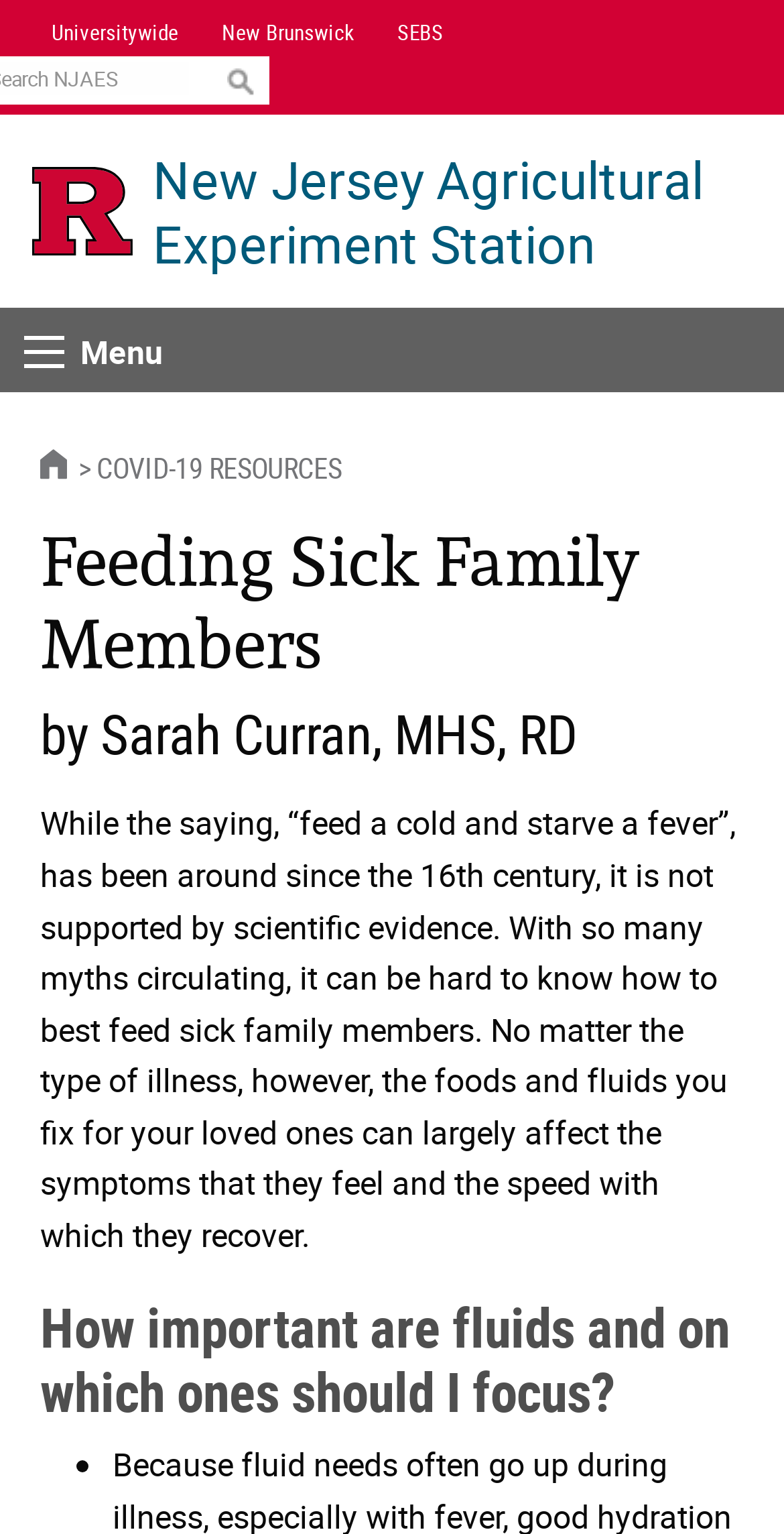Pinpoint the bounding box coordinates of the area that must be clicked to complete this instruction: "Go to COVID-19 RESOURCES".

[0.092, 0.292, 0.436, 0.317]